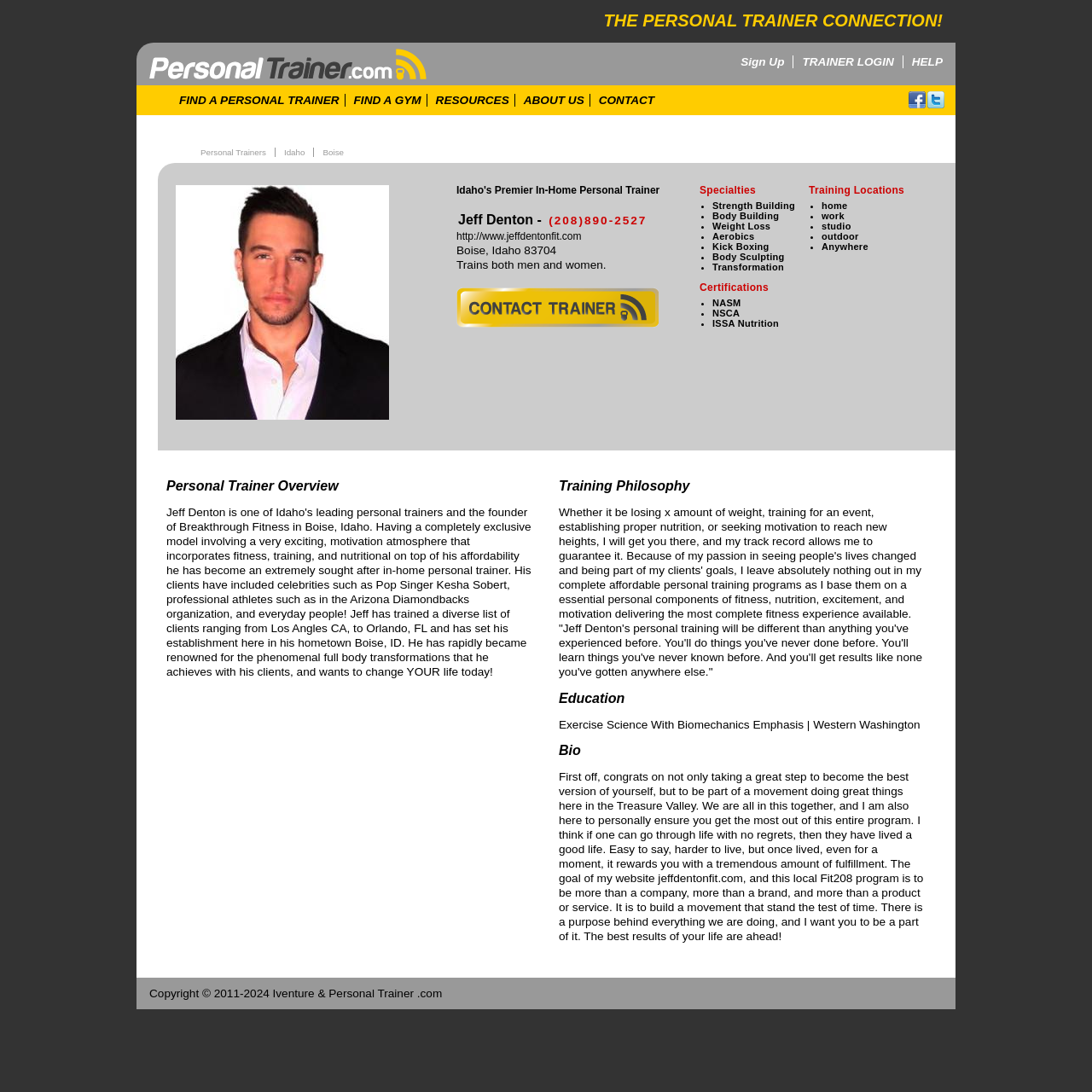Identify the bounding box coordinates for the UI element described as: "FIND A GYM".

[0.324, 0.086, 0.391, 0.097]